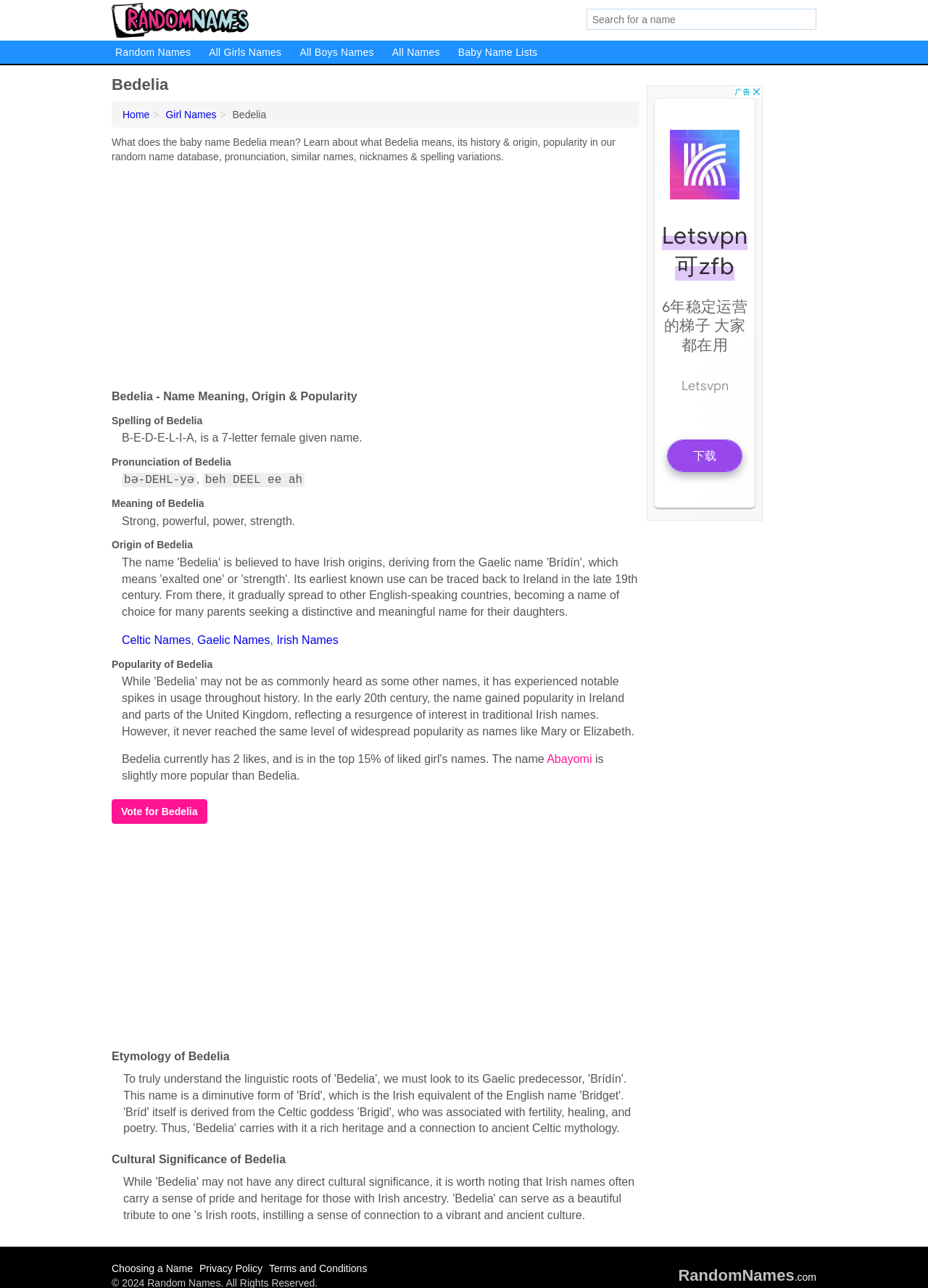Given the content of the image, can you provide a detailed answer to the question?
What is the pronunciation of Bedelia?

I found the answer by looking at the 'Pronunciation of Bedelia' section, which is a part of the description list. The section provides the pronunciation of the name Bedelia, which is 'bə-DEHL-yə'.